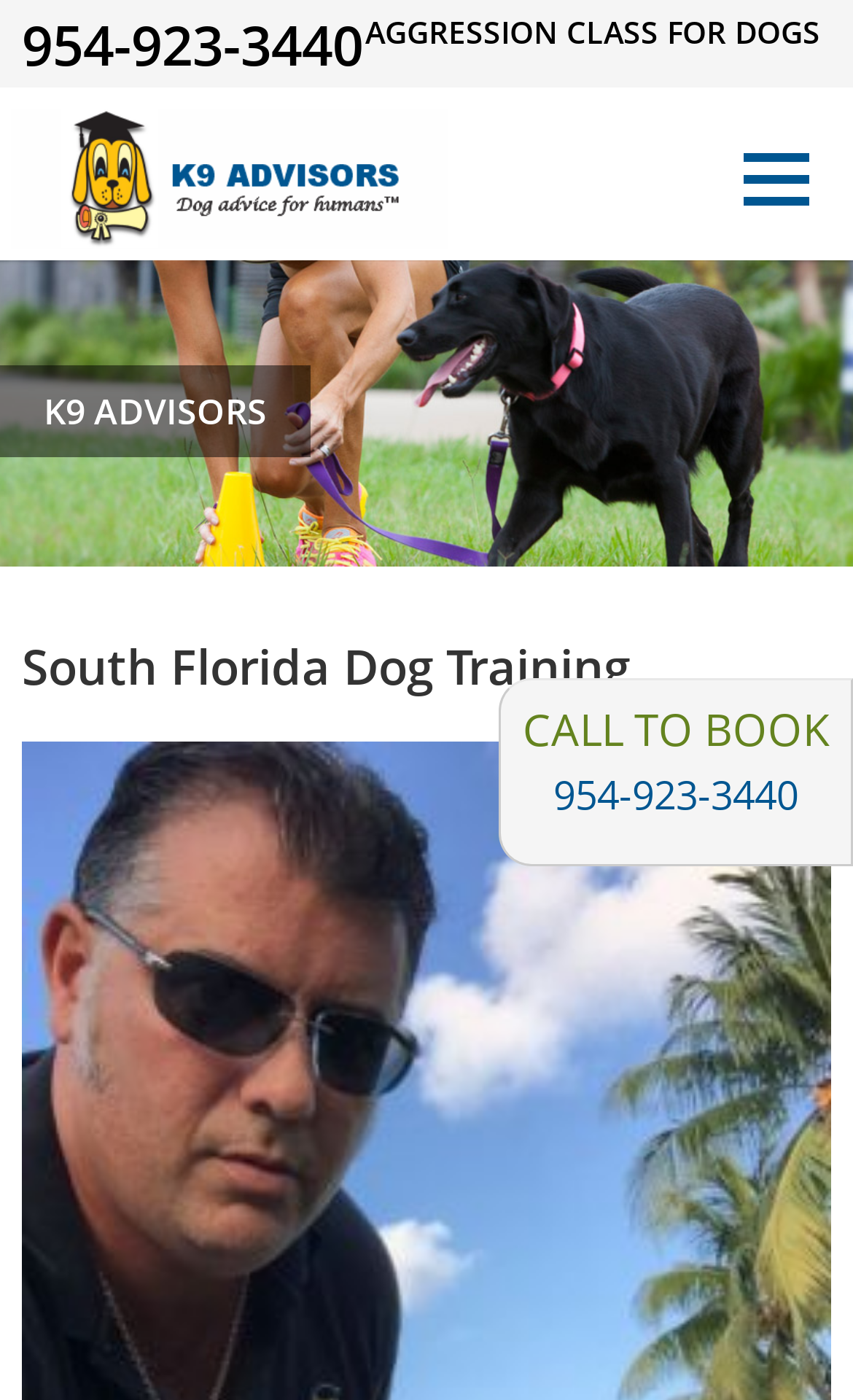Please determine the headline of the webpage and provide its content.

AGGRESSION CLASS FOR DOGS